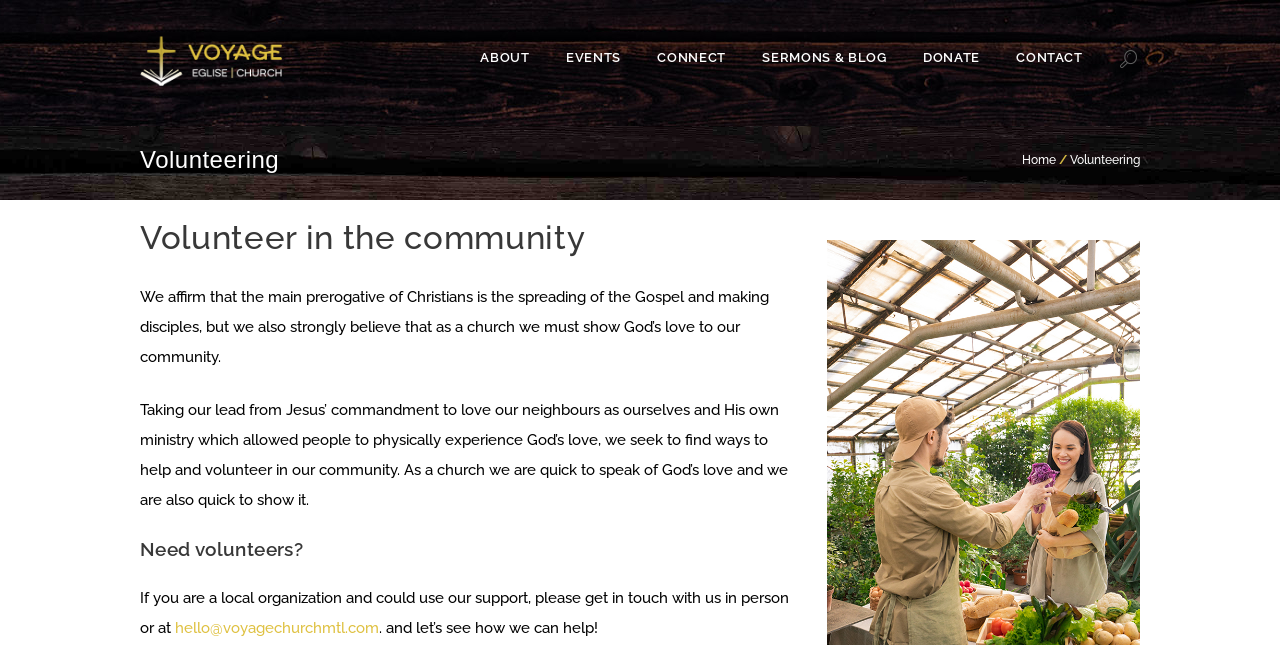Please identify the bounding box coordinates for the region that you need to click to follow this instruction: "Contact via 'hello@voyagechurchmtl.com'".

[0.137, 0.96, 0.296, 0.987]